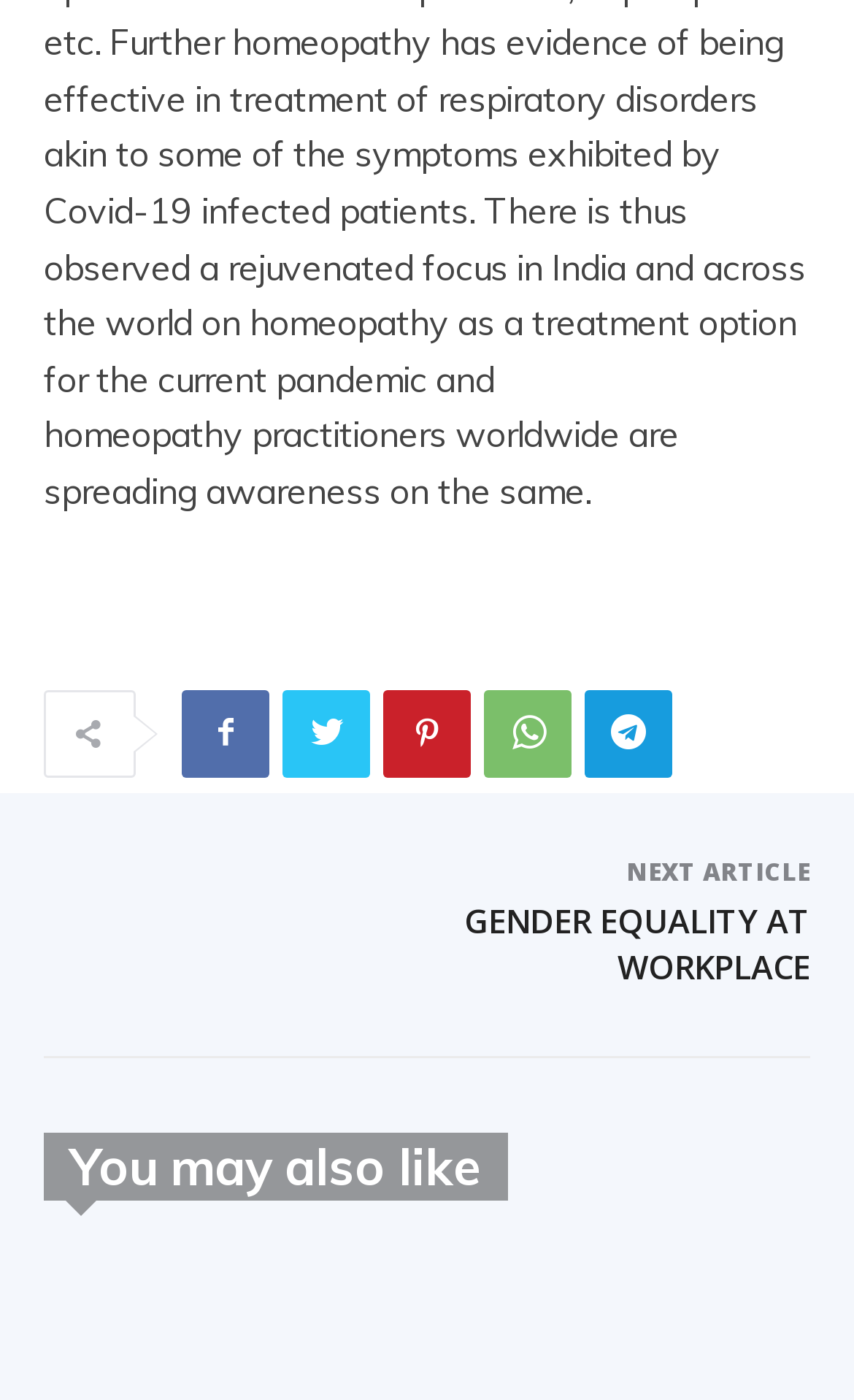What is the section below the article?
Look at the image and respond with a one-word or short-phrase answer.

Recommended articles